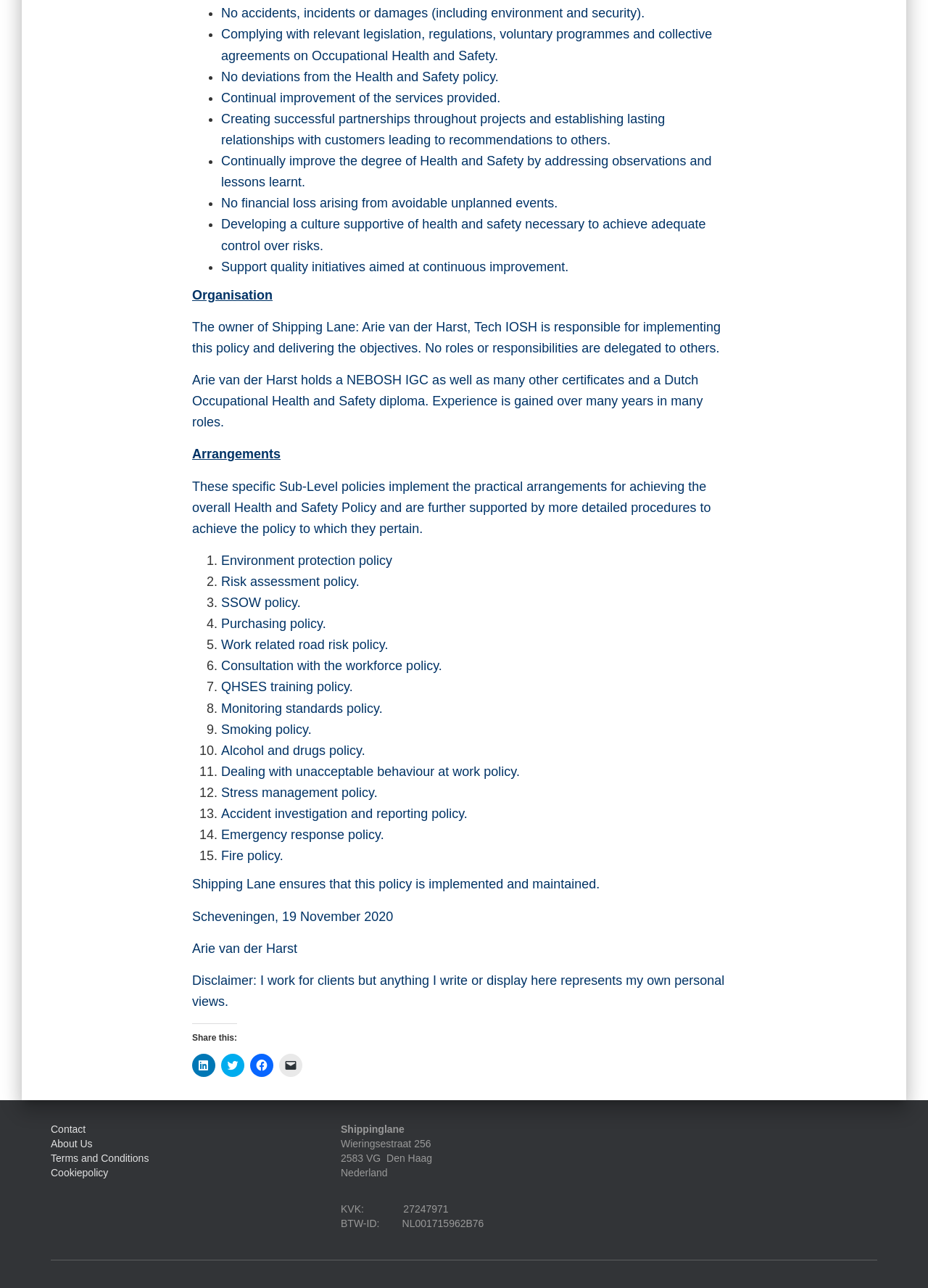Provide a one-word or short-phrase answer to the question:
How many sub-level policies are listed on the webpage?

15